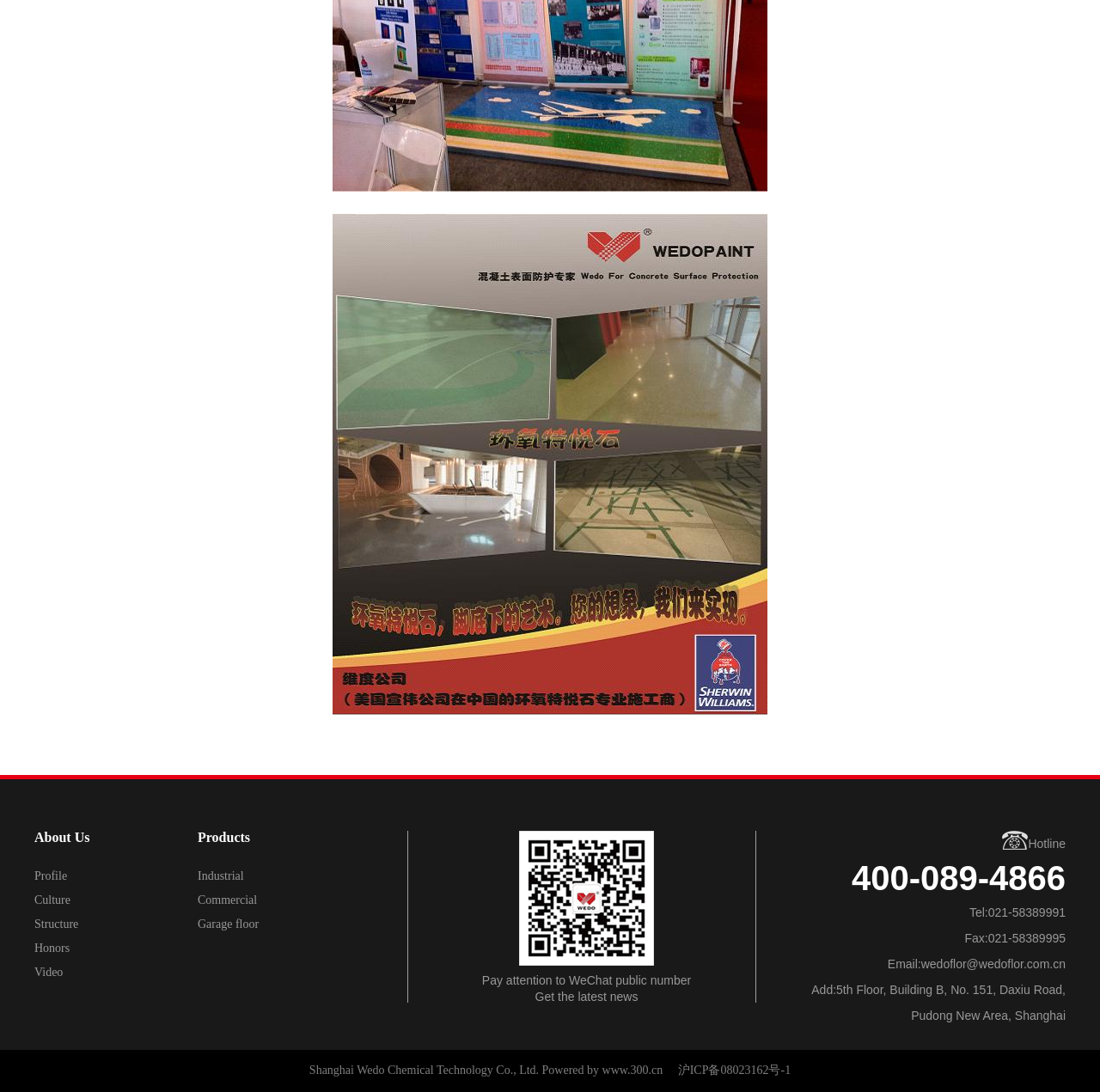Find the bounding box coordinates of the area to click in order to follow the instruction: "Contact the firm".

None